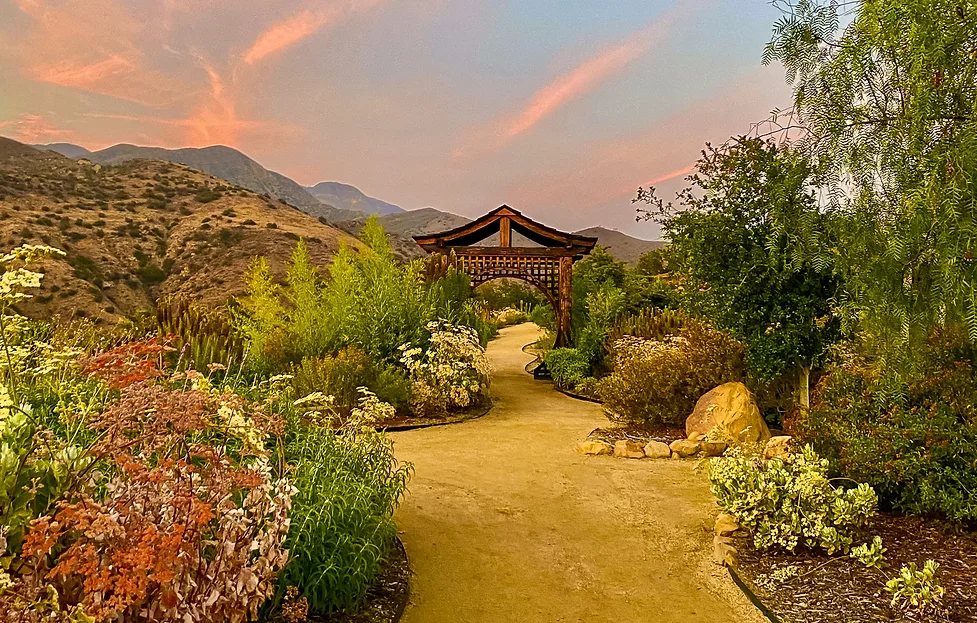What time of day is hinted at in the background?
Please give a detailed and elaborate explanation in response to the question.

The caption describes the sky in the background as 'a painted sky of pastel hues, hinting at the calmness of dusk', which suggests that the time of day depicted in the image is dusk.